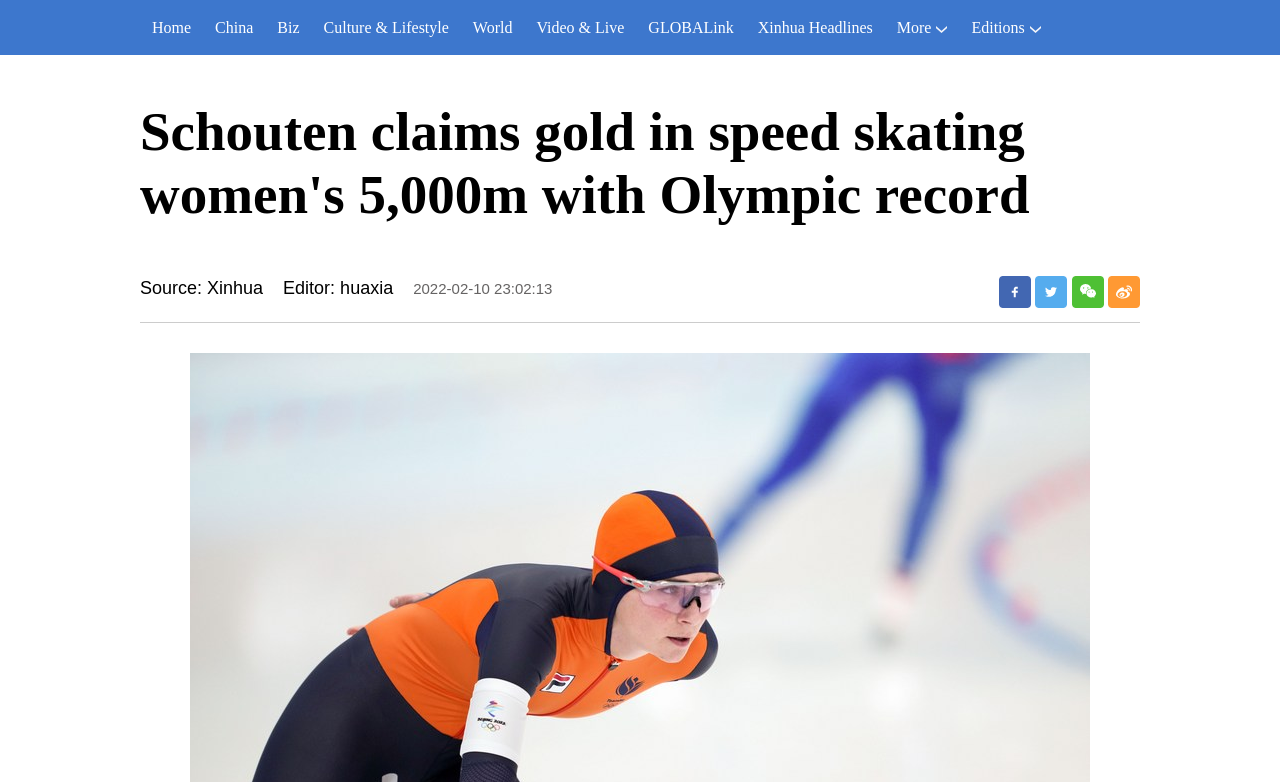Answer the question below in one word or phrase:
What is the date of this article?

2022-02-10 23:02:13